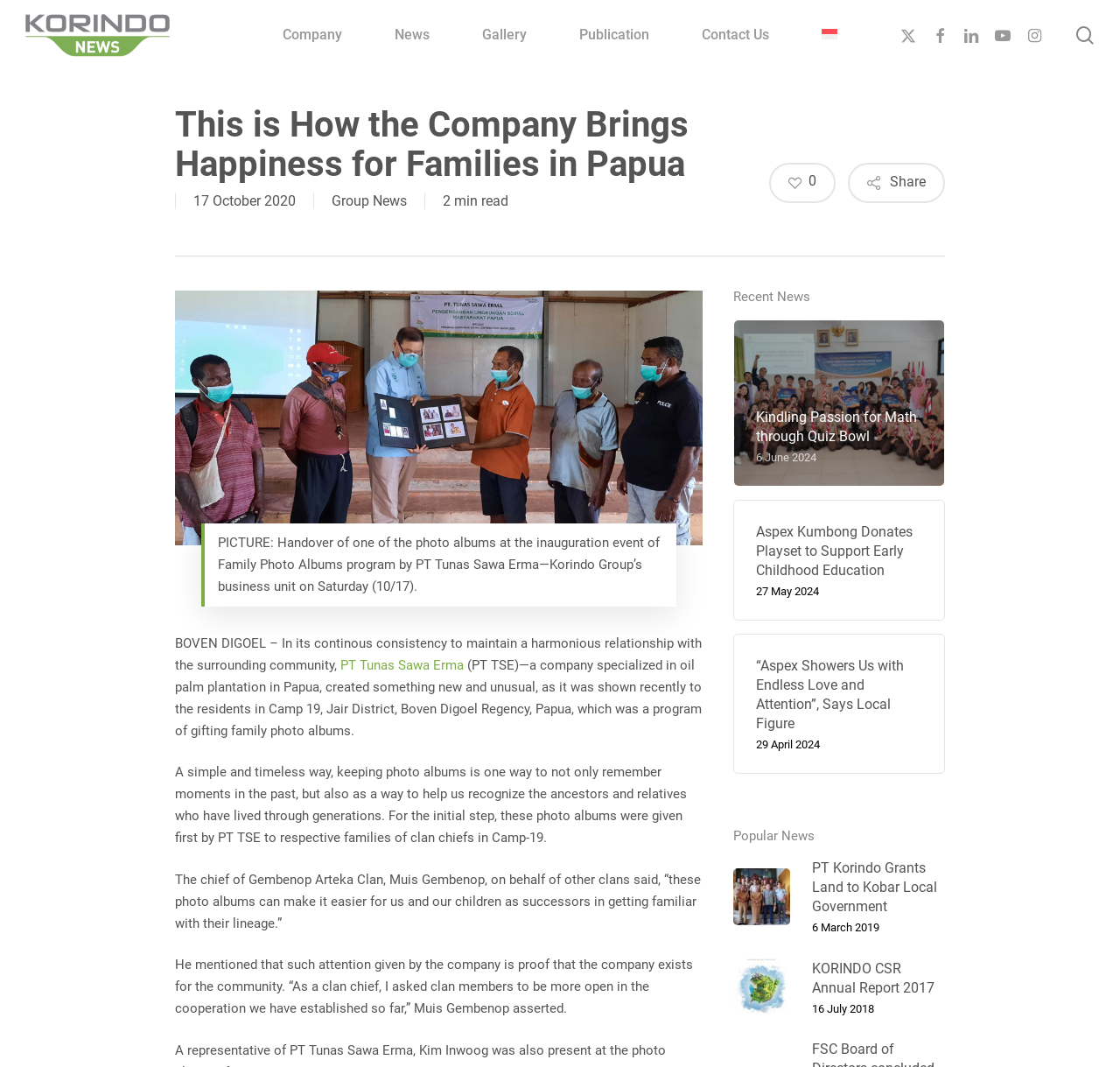Locate the bounding box coordinates of the clickable region to complete the following instruction: "Read the news about PT Tunas Sawa Erma."

[0.156, 0.616, 0.627, 0.63]